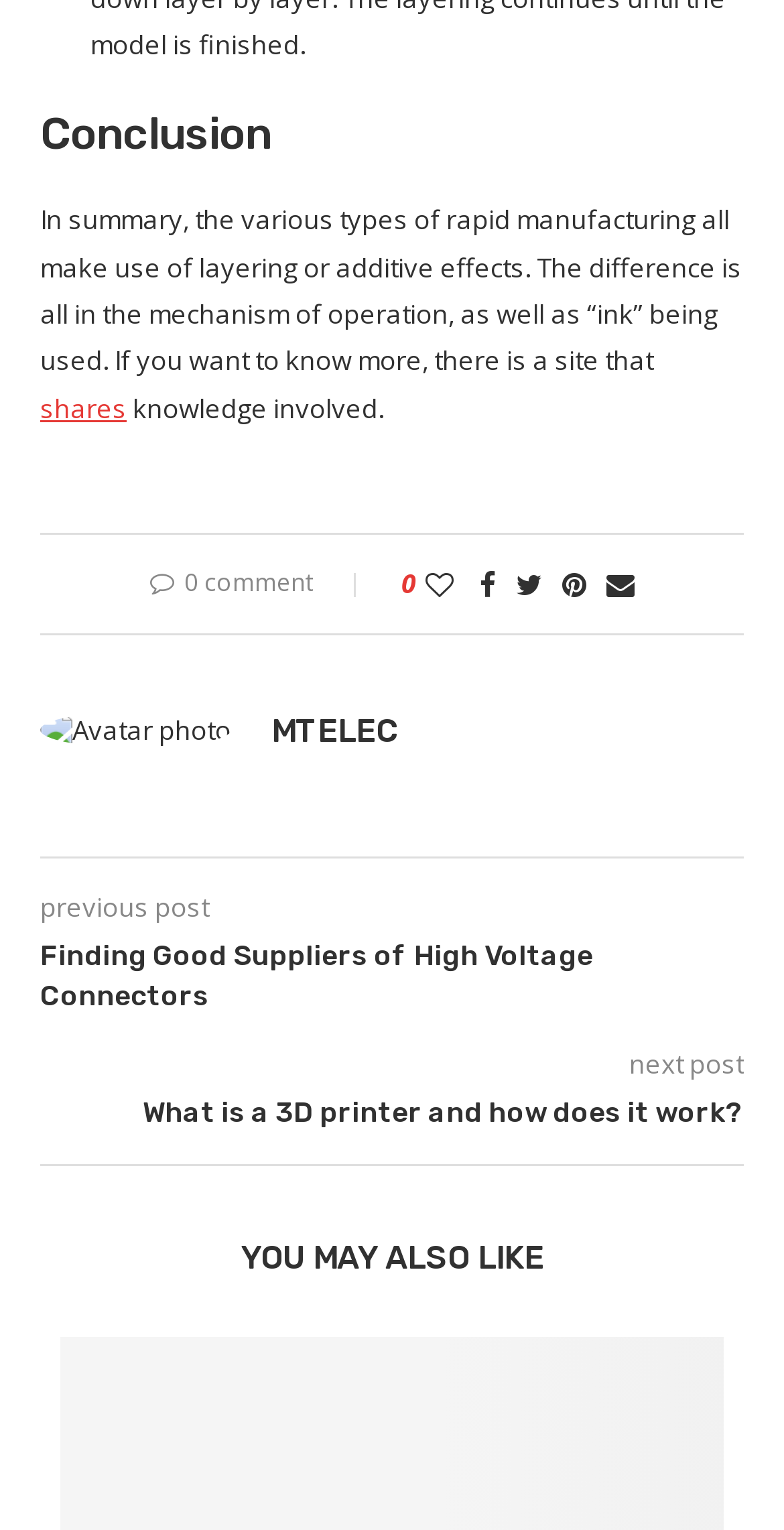Answer the question with a brief word or phrase:
What is the topic of the next post?

3D printer